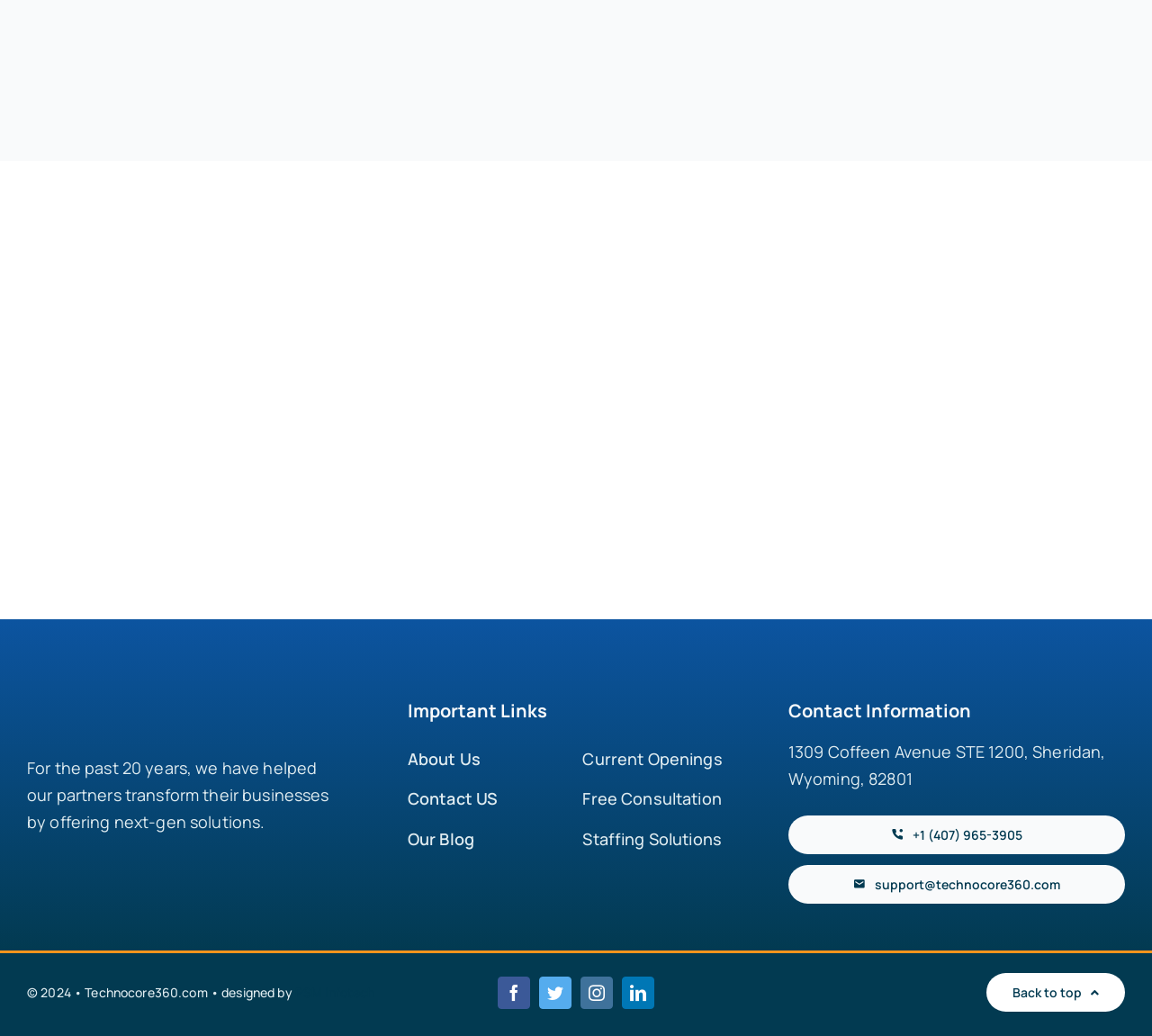Please find the bounding box coordinates of the element that you should click to achieve the following instruction: "Visit the company's Facebook page". The coordinates should be presented as four float numbers between 0 and 1: [left, top, right, bottom].

[0.432, 0.942, 0.46, 0.974]